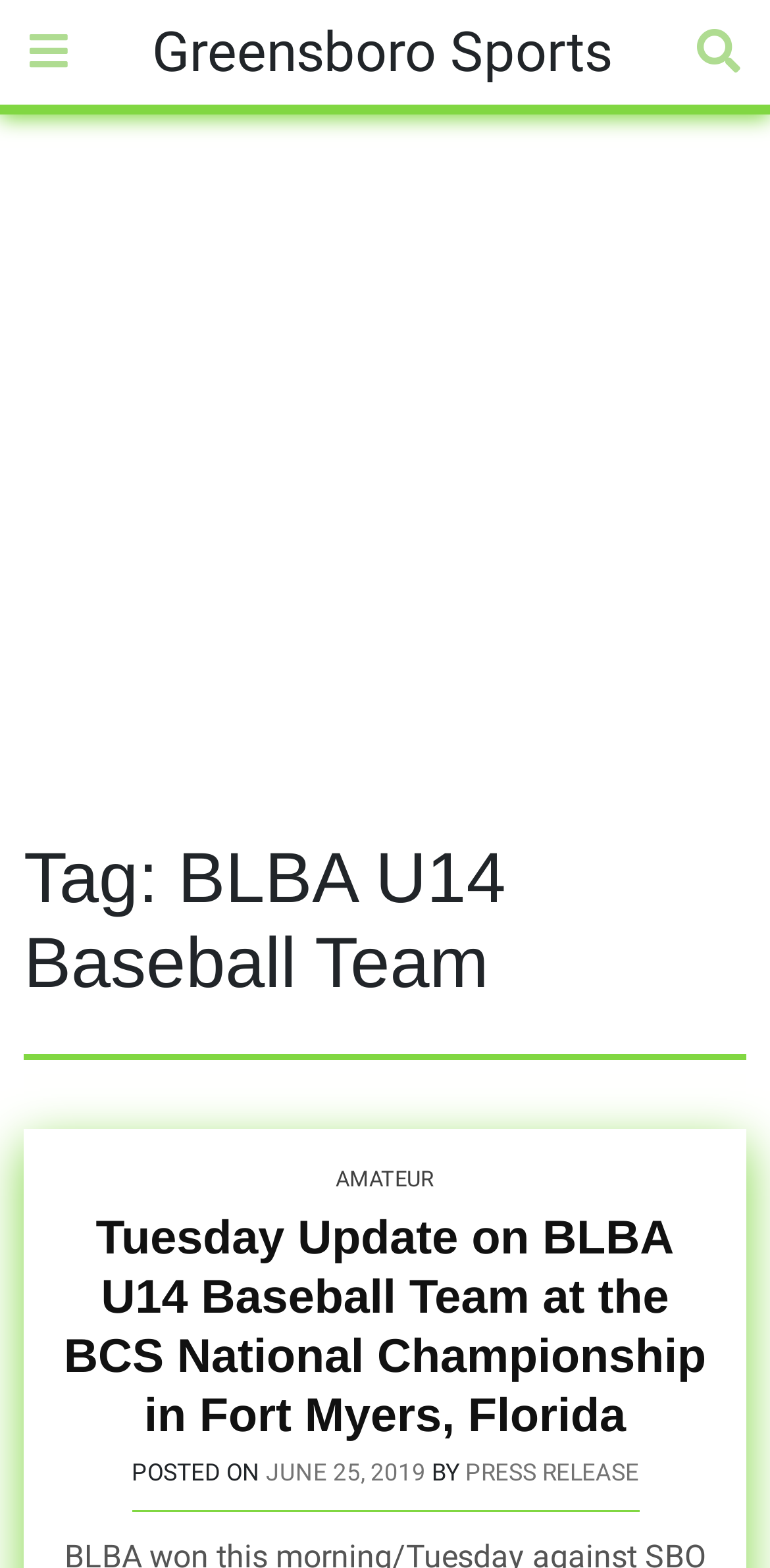Determine the bounding box coordinates in the format (top-left x, top-left y, bottom-right x, bottom-right y). Ensure all values are floating point numbers between 0 and 1. Identify the bounding box of the UI element described by: Home

None